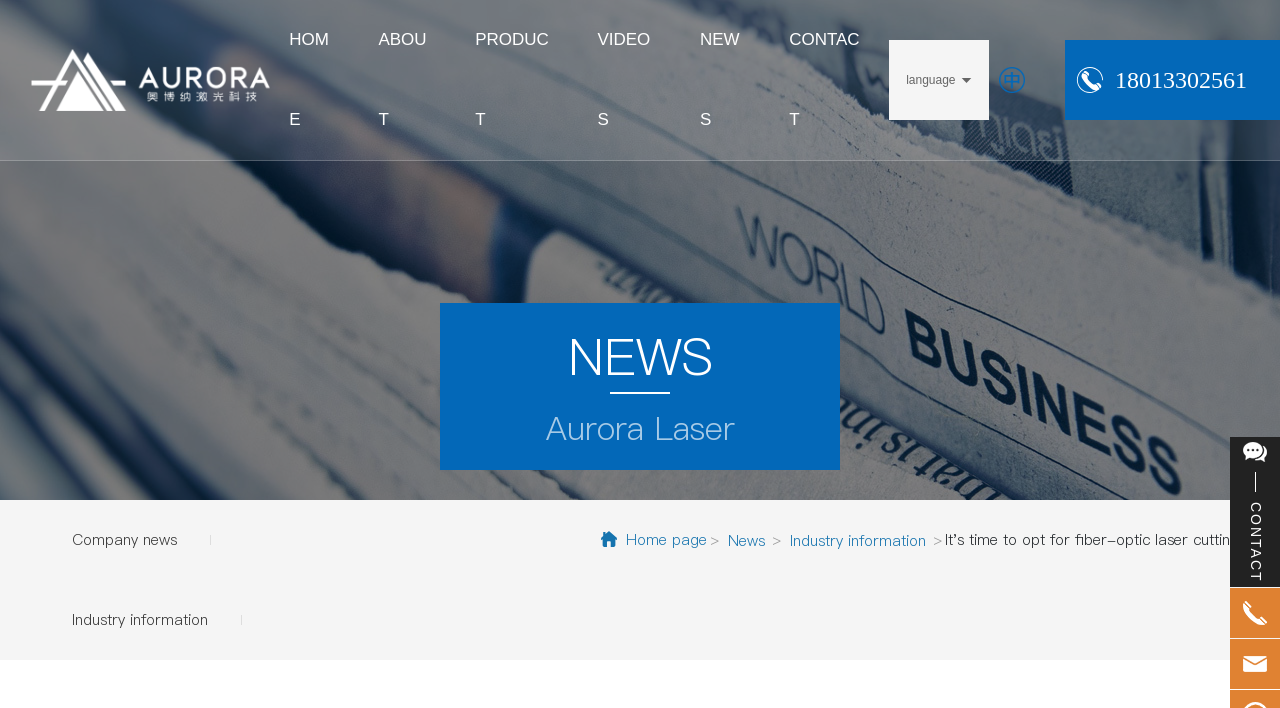Illustrate the webpage thoroughly, mentioning all important details.

The webpage appears to be the homepage of Nanjing Aurora laser, a high-tech enterprise. At the top left, there is a logo of Aurora Laser, accompanied by a link to the company's name. 

To the right of the logo, there is a navigation menu consisting of six links: HOME, ABOUT, PRODUCT, VIDEOS, NEWS, and CONTACT. These links are aligned horizontally and are positioned at the top of the page.

Below the navigation menu, there is a large banner with an image, taking up most of the width of the page. 

On the right side of the page, there are two small images and a link to a phone number. 

In the middle section of the page, there are two columns of links. The left column has two links: Company news and Industry information. The right column has three links: Home page, News, and Industry information. 

At the bottom right of the page, there is a contact section with a link to "contact CONTACT" accompanied by an image and two telephone icons.

Overall, the webpage has a simple and organized layout, with a clear navigation menu and prominent display of the company's logo and contact information.